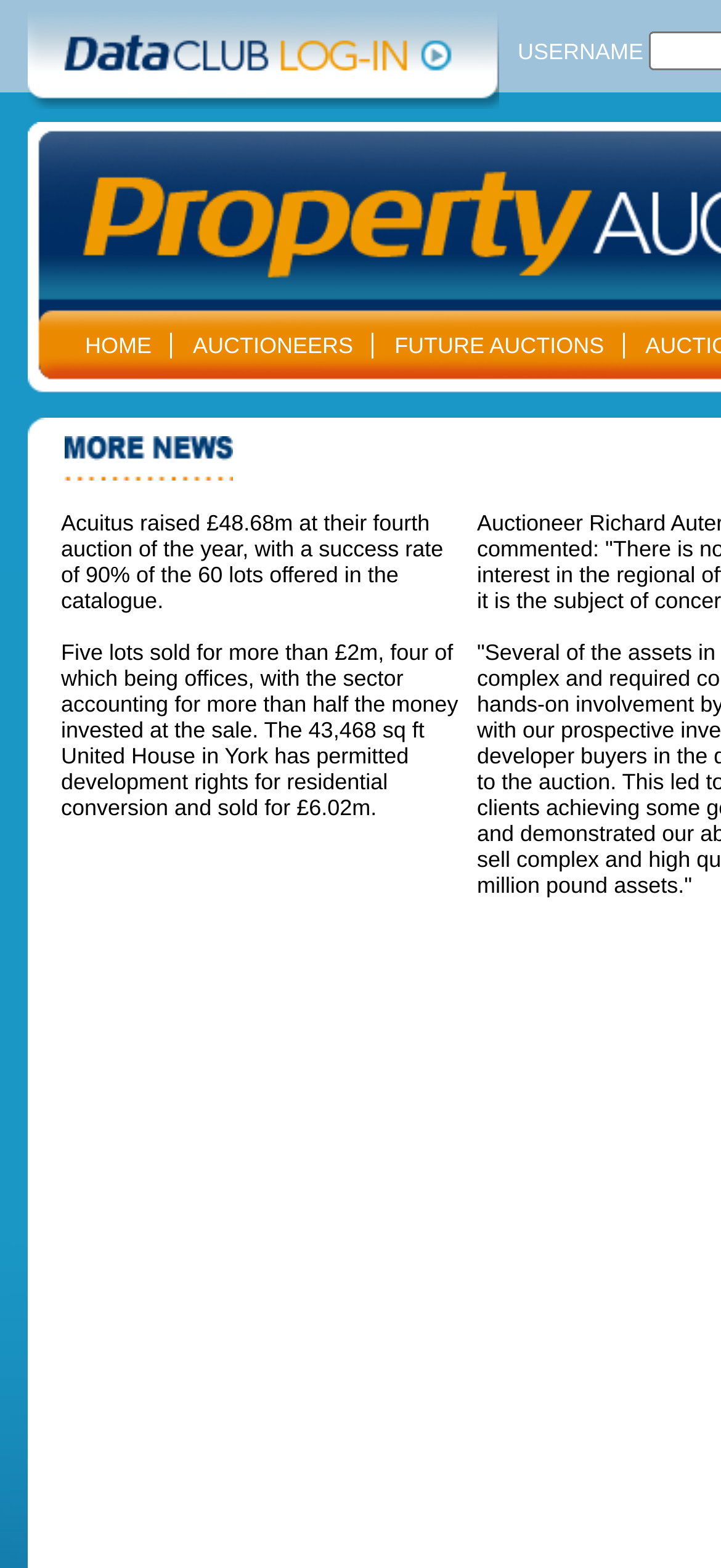Using the element description: "Menu", determine the bounding box coordinates. The coordinates should be in the format [left, top, right, bottom], with values between 0 and 1.

None